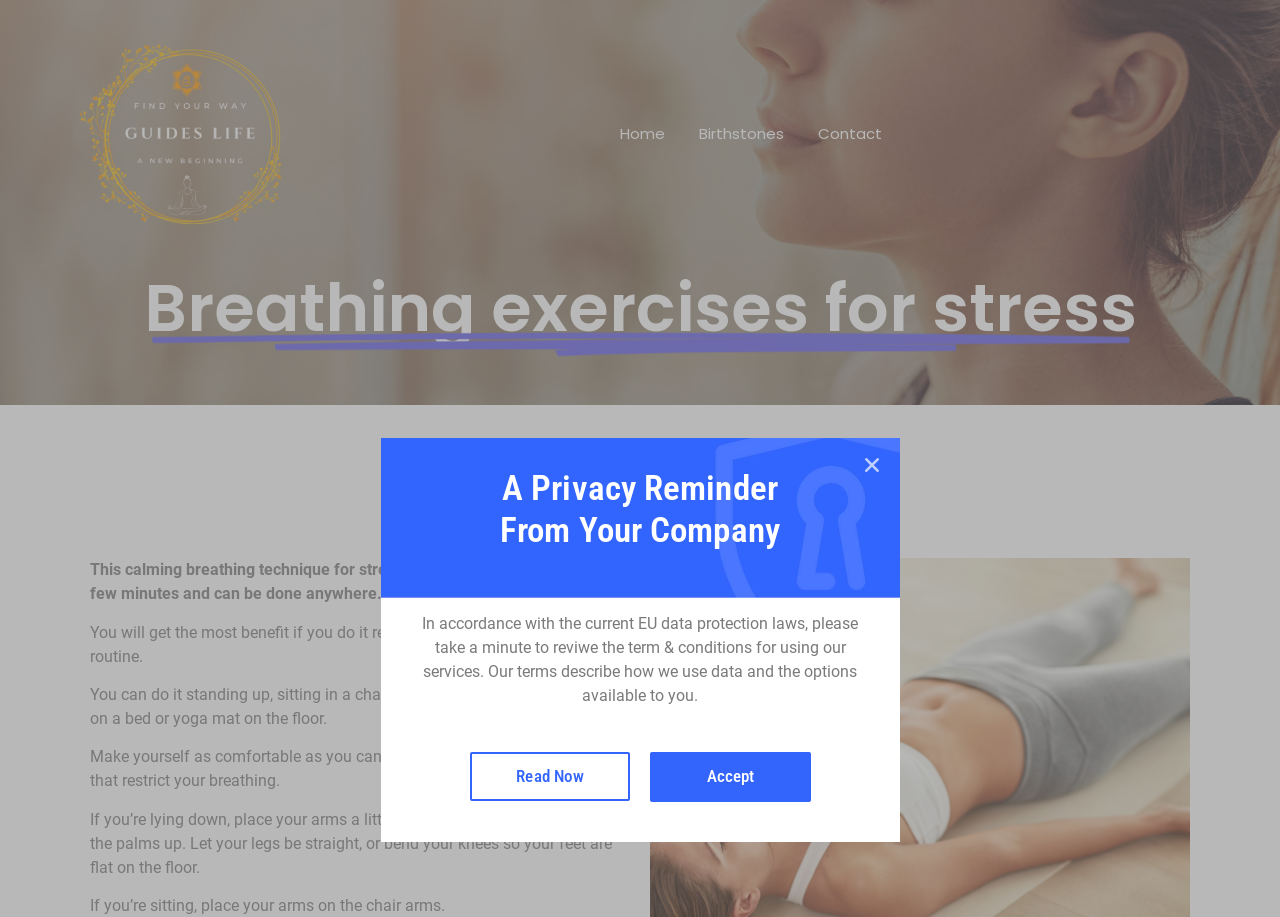Bounding box coordinates are specified in the format (top-left x, top-left y, bottom-right x, bottom-right y). All values are floating point numbers bounded between 0 and 1. Please provide the bounding box coordinate of the region this sentence describes: Birthstones

[0.541, 0.131, 0.618, 0.161]